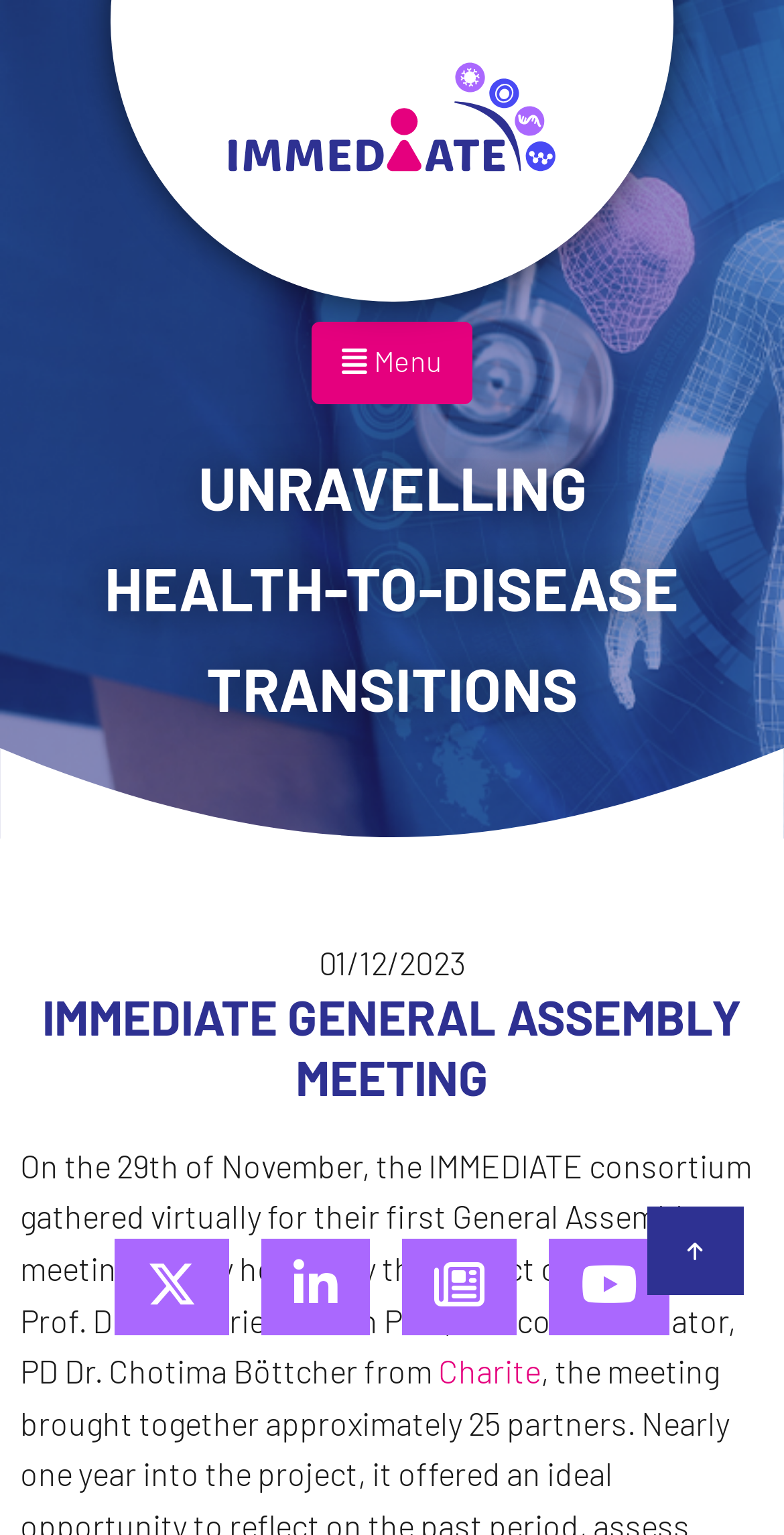Identify the main heading from the webpage and provide its text content.

IMMEDIATE GENERAL ASSEMBLY MEETING